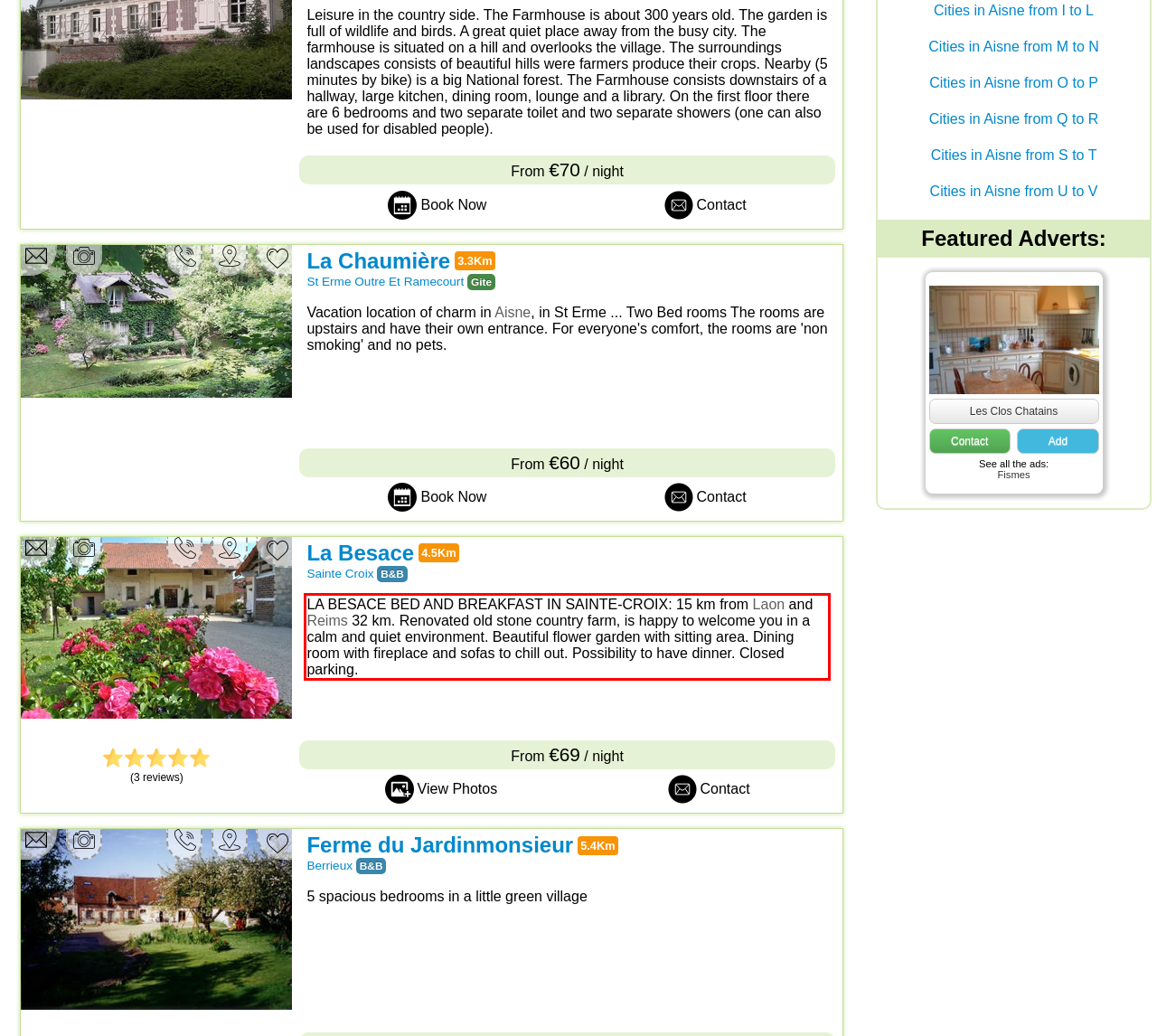Please perform OCR on the text content within the red bounding box that is highlighted in the provided webpage screenshot.

LA BESACE BED AND BREAKFAST IN SAINTE-CROIX: 15 km from Laon and Reims 32 km. Renovated old stone country farm, is happy to welcome you in a calm and quiet environment. Beautiful flower garden with sitting area. Dining room with fireplace and sofas to chill out. Possibility to have dinner. Closed parking.